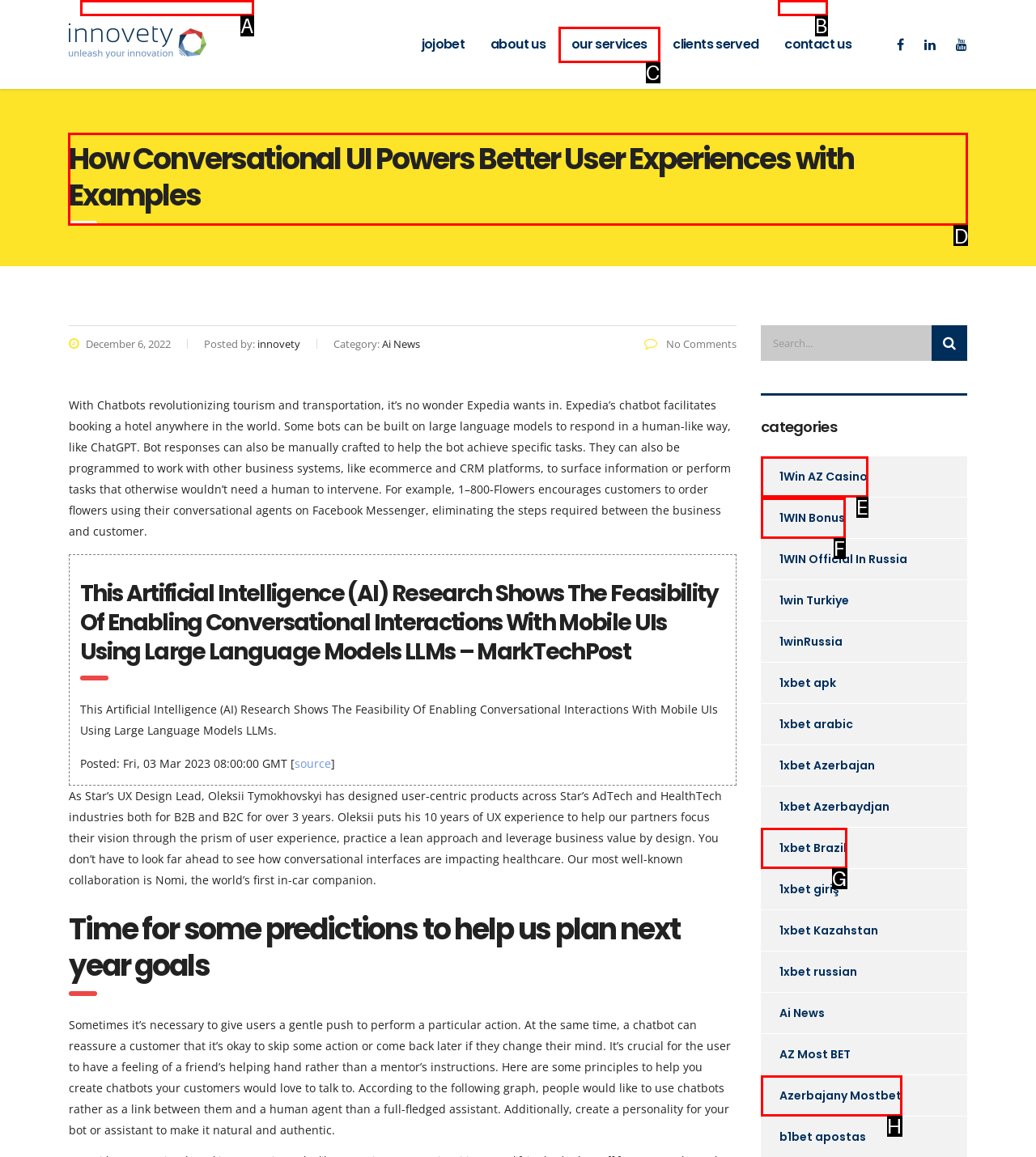Find the appropriate UI element to complete the task: Read the article about 'How Conversational UI Powers Better User Experiences with Examples'. Indicate your choice by providing the letter of the element.

D